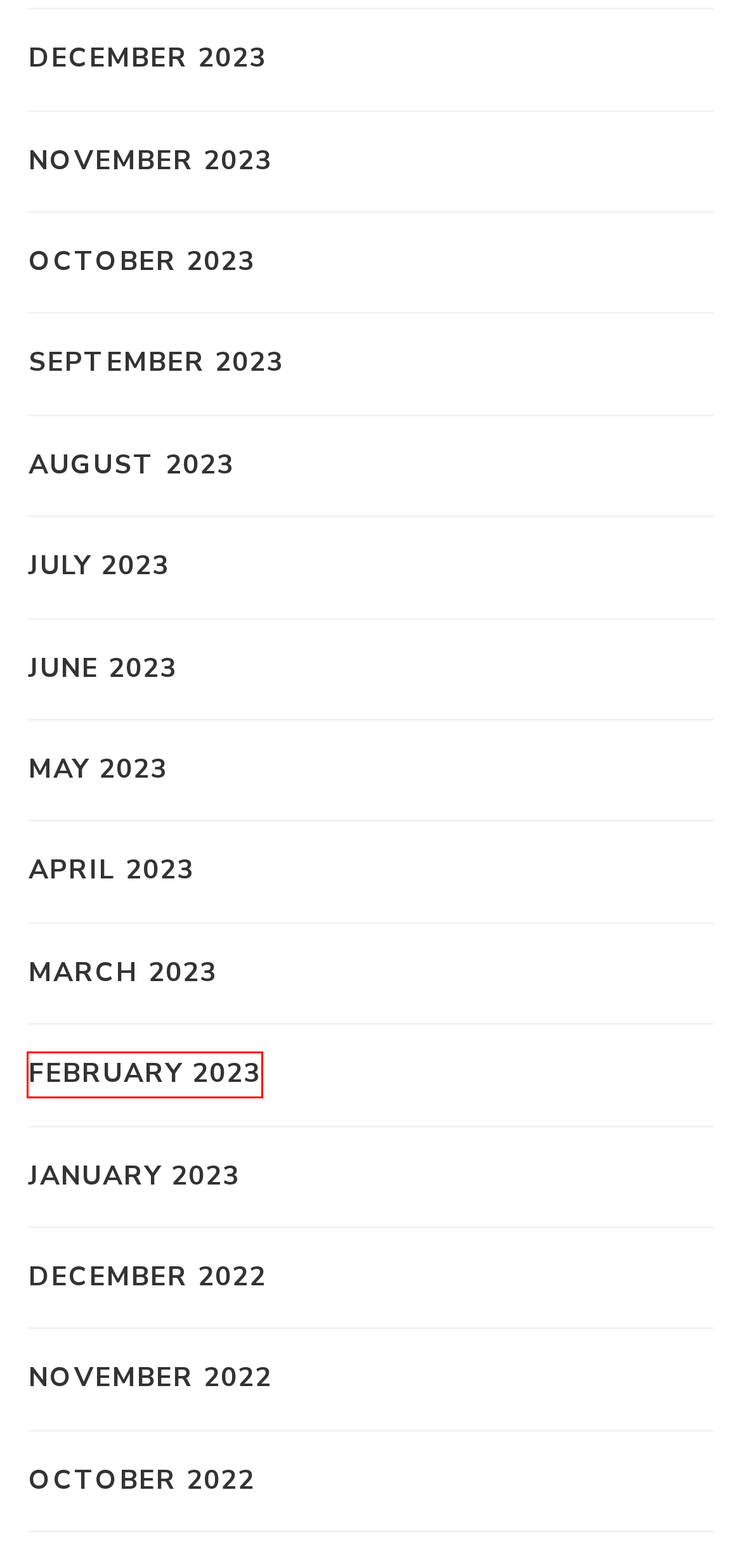View the screenshot of the webpage containing a red bounding box around a UI element. Select the most fitting webpage description for the new page shown after the element in the red bounding box is clicked. Here are the candidates:
A. September 2023 - Finding Farina
B. July 2023 - Finding Farina
C. November 2023 - Finding Farina
D. December 2023 - Finding Farina
E. October 2022 - Finding Farina
F. February 2023 - Finding Farina
G. August 2023 - Finding Farina
H. June 2023 - Finding Farina

F